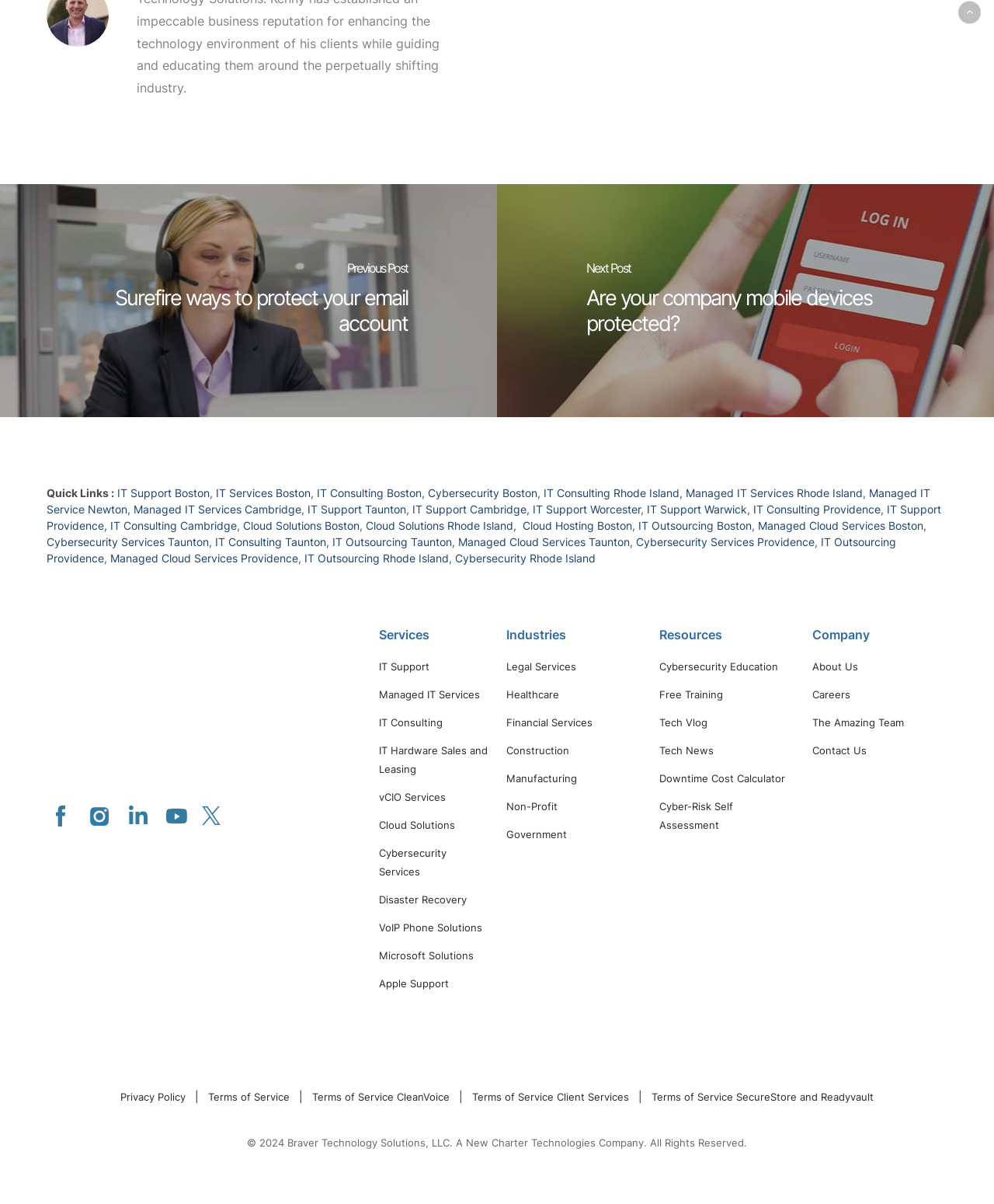What is the name of the company's blog or vlog?
Please provide a comprehensive answer based on the visual information in the image.

I found a link to the company's blog or vlog, which is called 'Tech Vlog', under the 'Resources' section. This suggests that the company has a video blog or vlog that discusses technology-related topics.